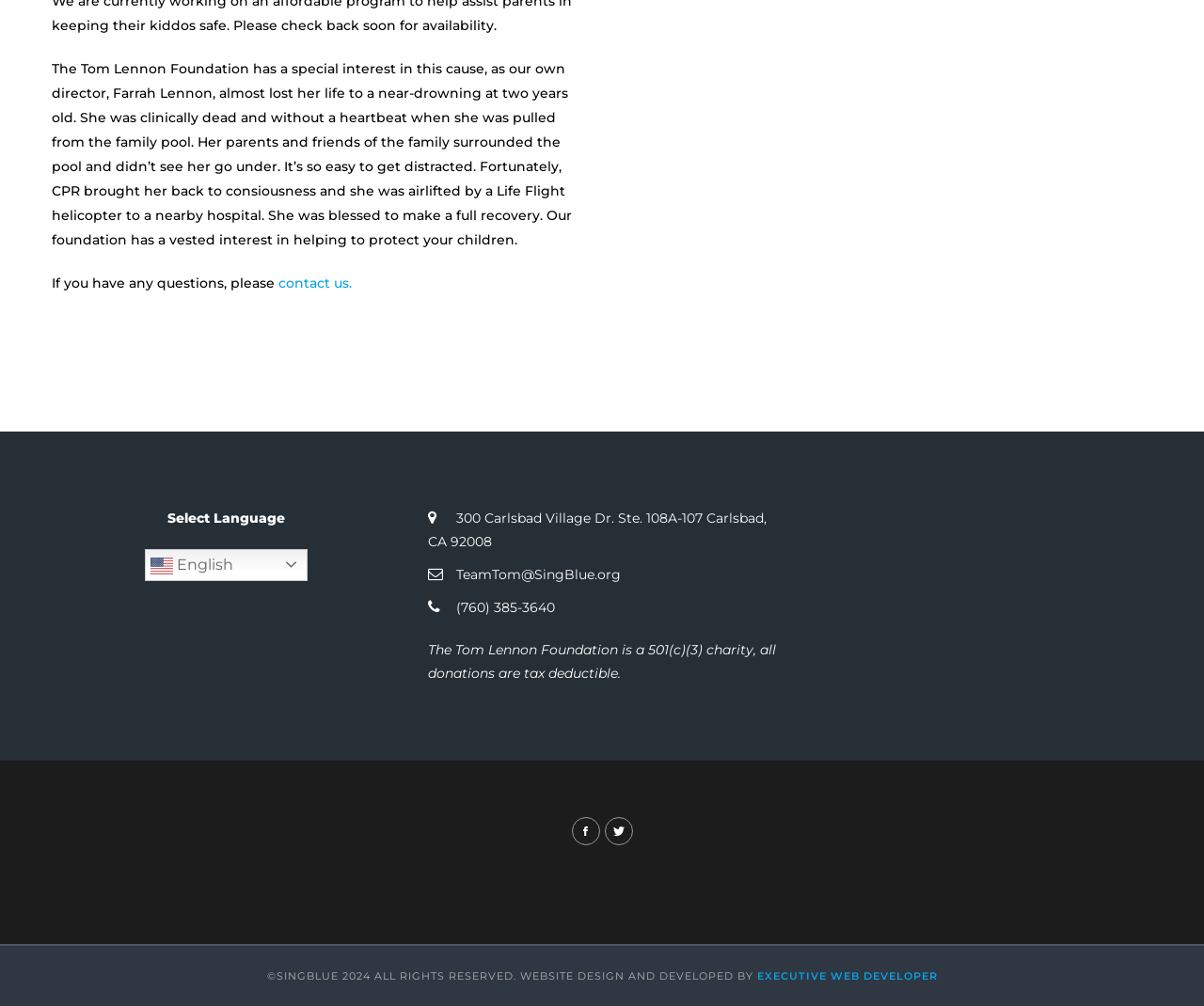What is the status of the Tom Lennon Foundation?
Offer a detailed and exhaustive answer to the question.

The Tom Lennon Foundation is a 501(c)(3) charity, which means it is a non-profit organization that is exempt from federal income tax. This information is provided on the webpage to inform visitors about the foundation's status.